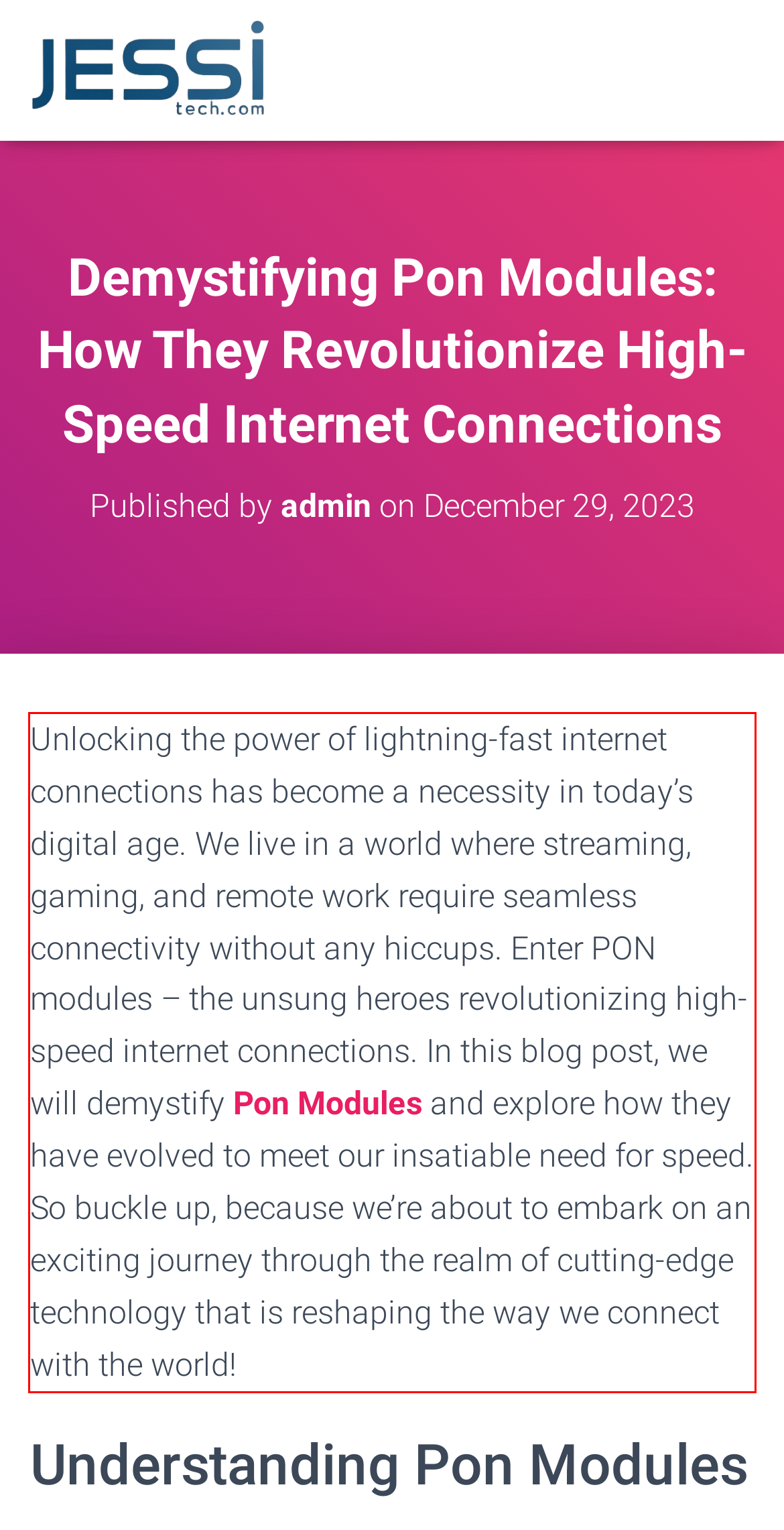From the provided screenshot, extract the text content that is enclosed within the red bounding box.

Unlocking the power of lightning-fast internet connections has become a necessity in today’s digital age. We live in a world where streaming, gaming, and remote work require seamless connectivity without any hiccups. Enter PON modules – the unsung heroes revolutionizing high-speed internet connections. In this blog post, we will demystify Pon Modules and explore how they have evolved to meet our insatiable need for speed. So buckle up, because we’re about to embark on an exciting journey through the realm of cutting-edge technology that is reshaping the way we connect with the world!